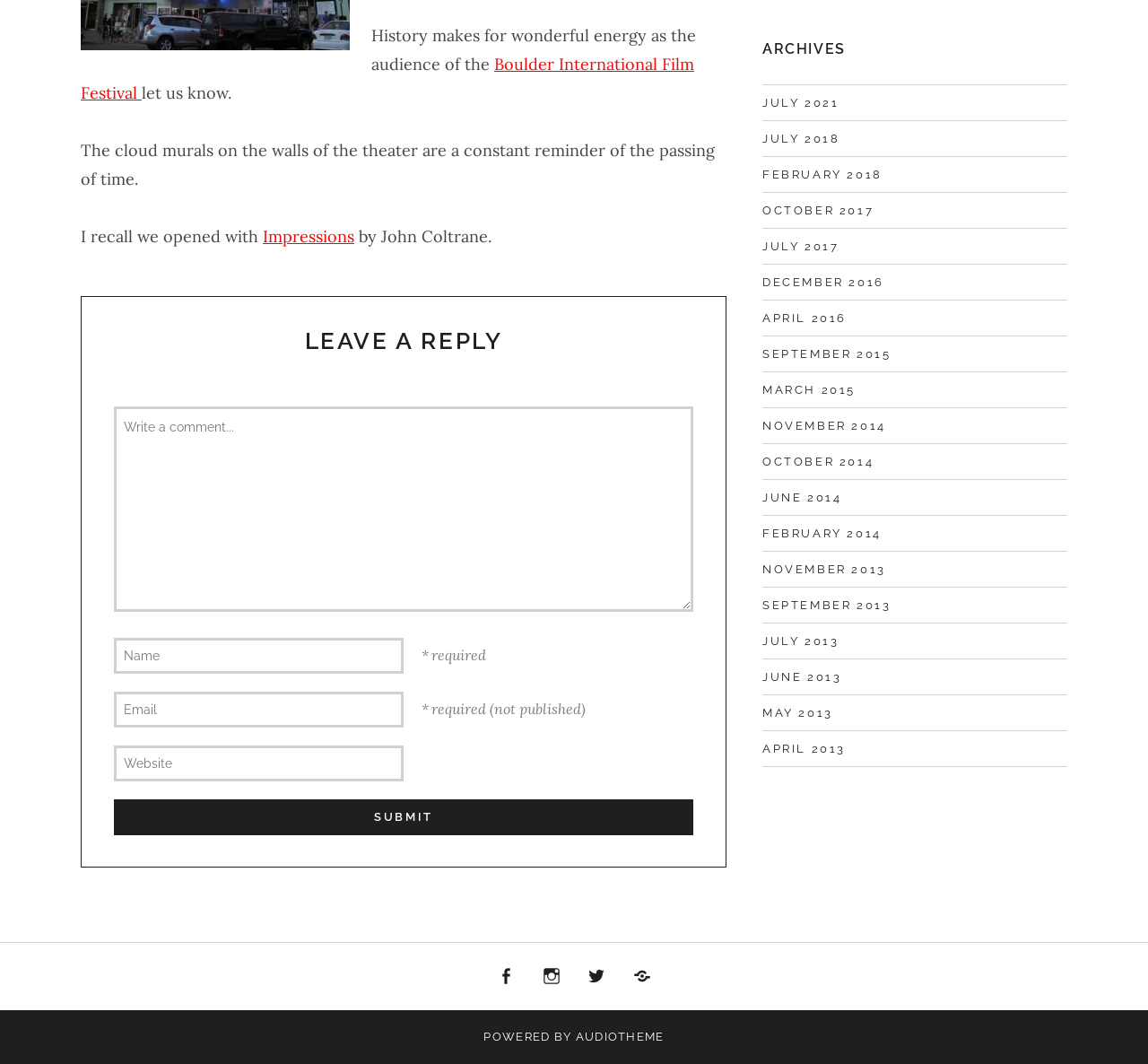Based on the element description November 2013, identify the bounding box of the UI element in the given webpage screenshot. The coordinates should be in the format (top-left x, top-left y, bottom-right x, bottom-right y) and must be between 0 and 1.

[0.664, 0.524, 0.772, 0.546]